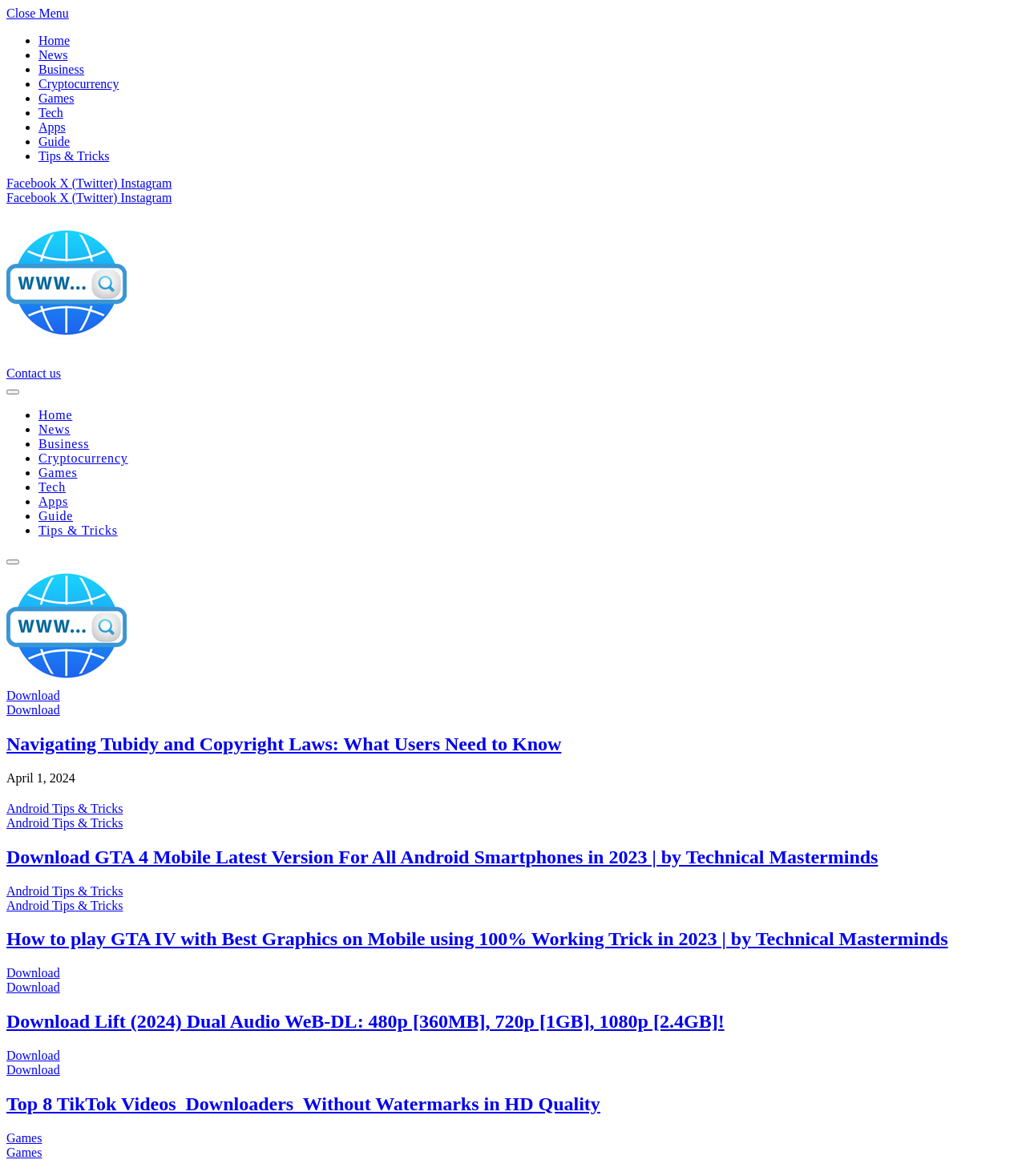Describe all the key features of the webpage in detail.

The webpage is the official site for Technical Masterminds, a website by Aman Lalani that offers premium games and apps, as well as technological videos. At the top left corner, there is a "Close Menu" link and a menu with various categories, including Home, News, Business, Cryptocurrency, Games, Tech, Apps, Guide, and Tips & Tricks. Below the menu, there are social media links to Facebook, Twitter, and Instagram.

In the center of the page, there is a large heading that reads "Technical Masterminds" with an image of the logo. Below the heading, there is a "Contact us" link and a "Menu" button.

The main content of the page is divided into several articles, each with a heading, a link to read more, and a timestamp. The articles appear to be blog posts or news articles related to technology, games, and apps. The headings of the articles include "Navigating Tubidy and Copyright Laws: What Users Need to Know", "Download GTA 4 Mobile Latest Version For All Android Smartphones in 2023", "How to play GTA IV with Best Graphics on Mobile using 100% Working Trick in 2023", "Download Lift (2024) Dual Audio WeB-DL: 480p [360MB], 720p [1GB], 1080p [2.4GB]!", and "Top 8 TikTok Videos Downloaders Without Watermarks in HD Quality".

At the bottom of the page, there is a "Games" link. Throughout the page, there are several "Download" links, which suggest that the website offers downloadable content, such as games and apps.